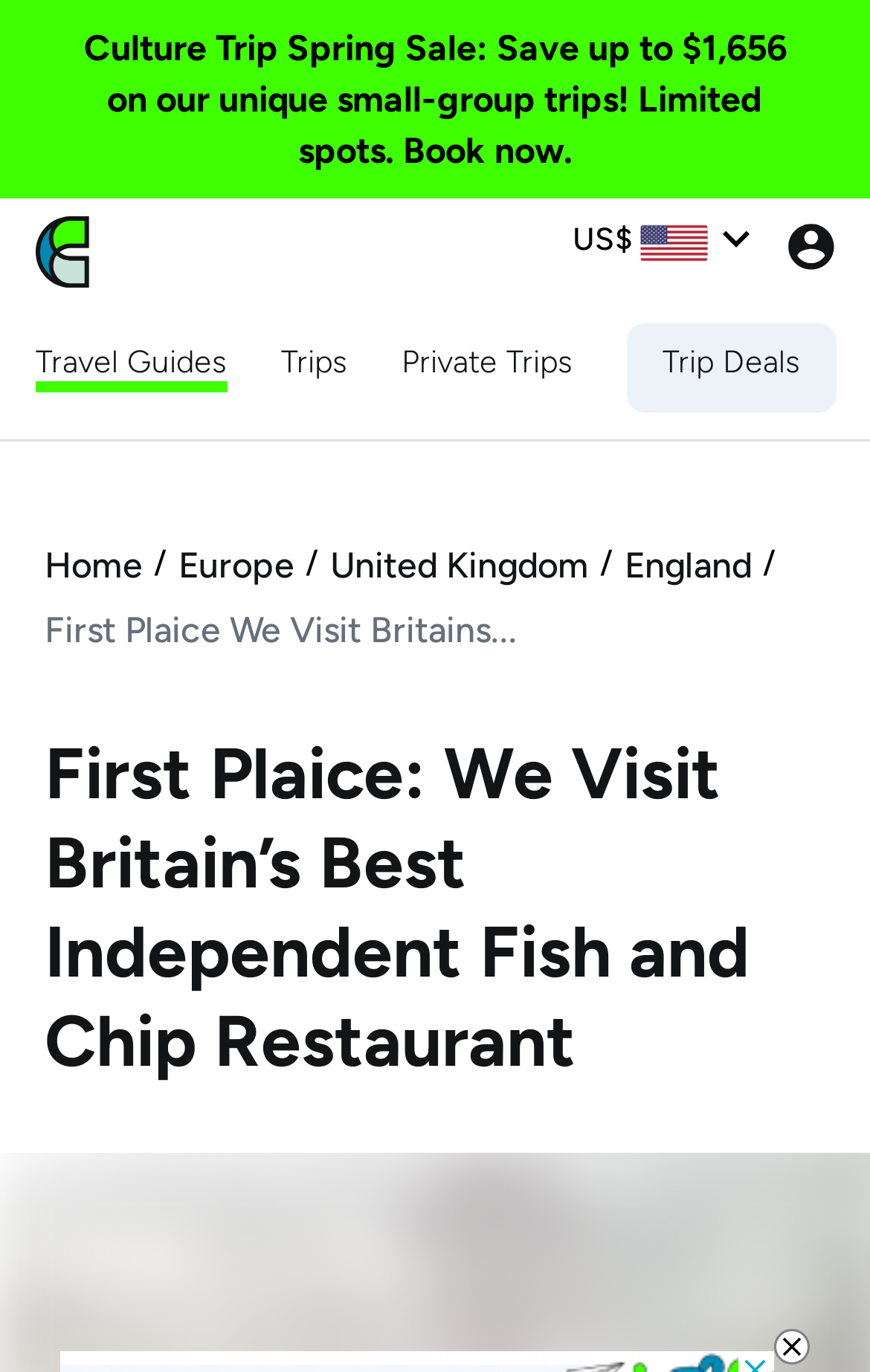Please identify the bounding box coordinates of the element's region that should be clicked to execute the following instruction: "Click the button to enter your name". The bounding box coordinates must be four float numbers between 0 and 1, i.e., [left, top, right, bottom].

[0.897, 0.158, 0.959, 0.197]